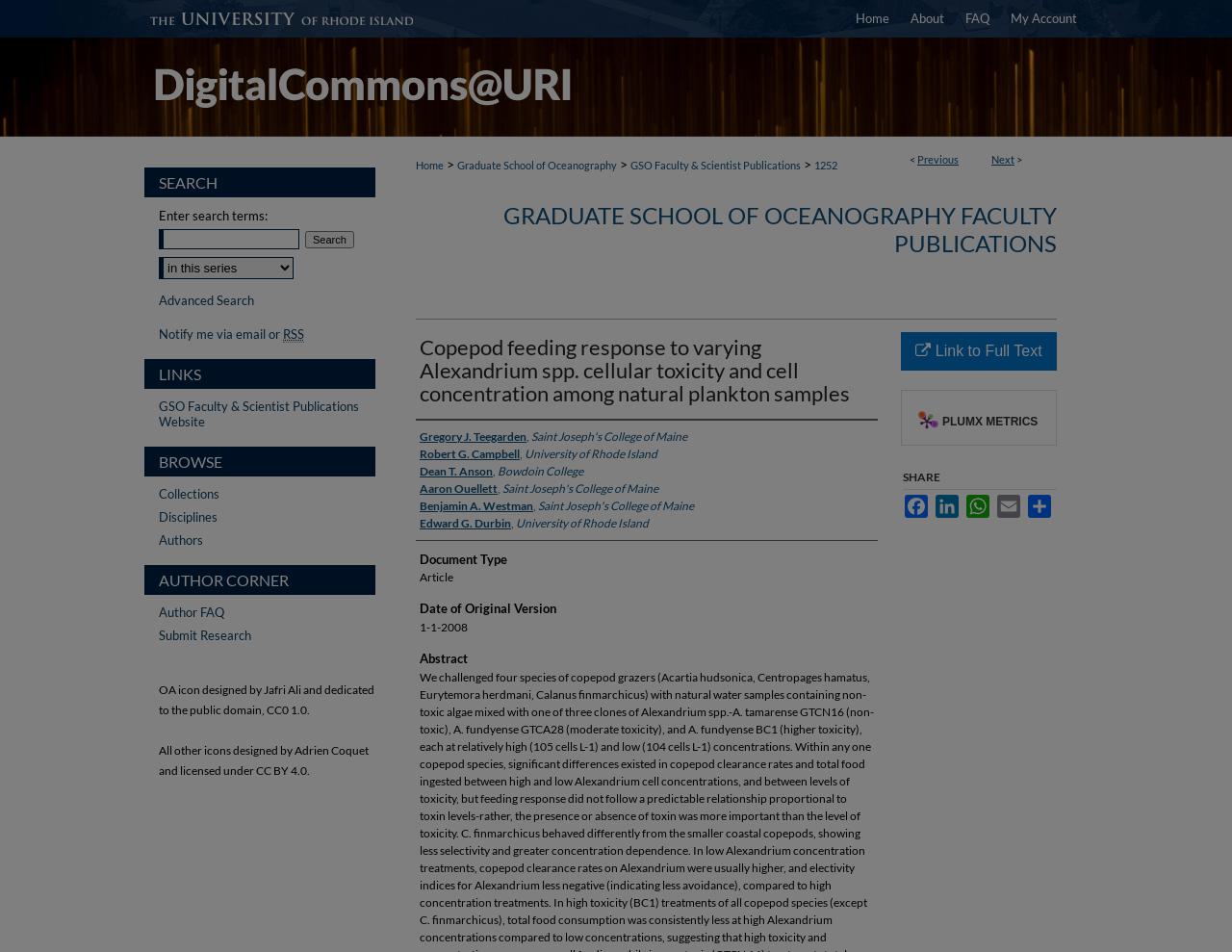What is the document type?
Using the visual information, answer the question in a single word or phrase.

Article